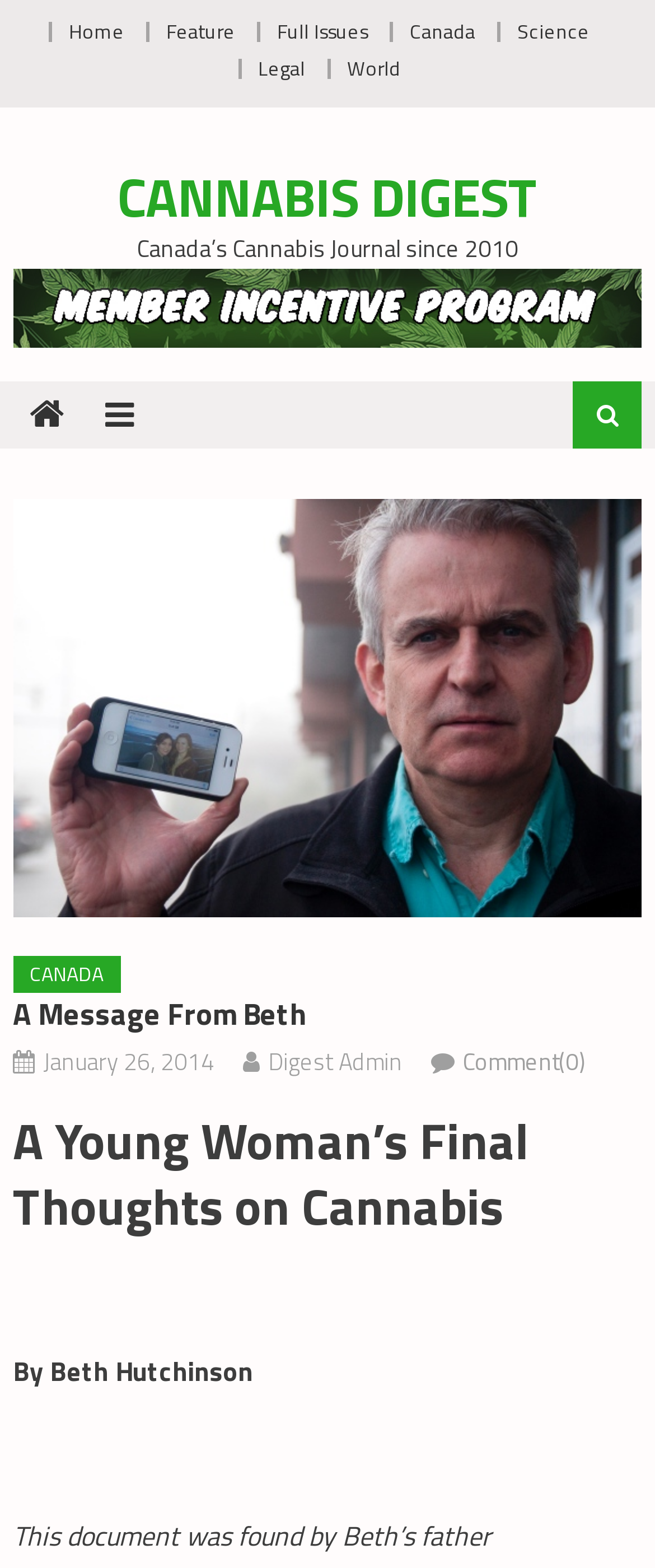Determine the bounding box coordinates for the area that should be clicked to carry out the following instruction: "Click on the Home link".

[0.105, 0.01, 0.19, 0.03]